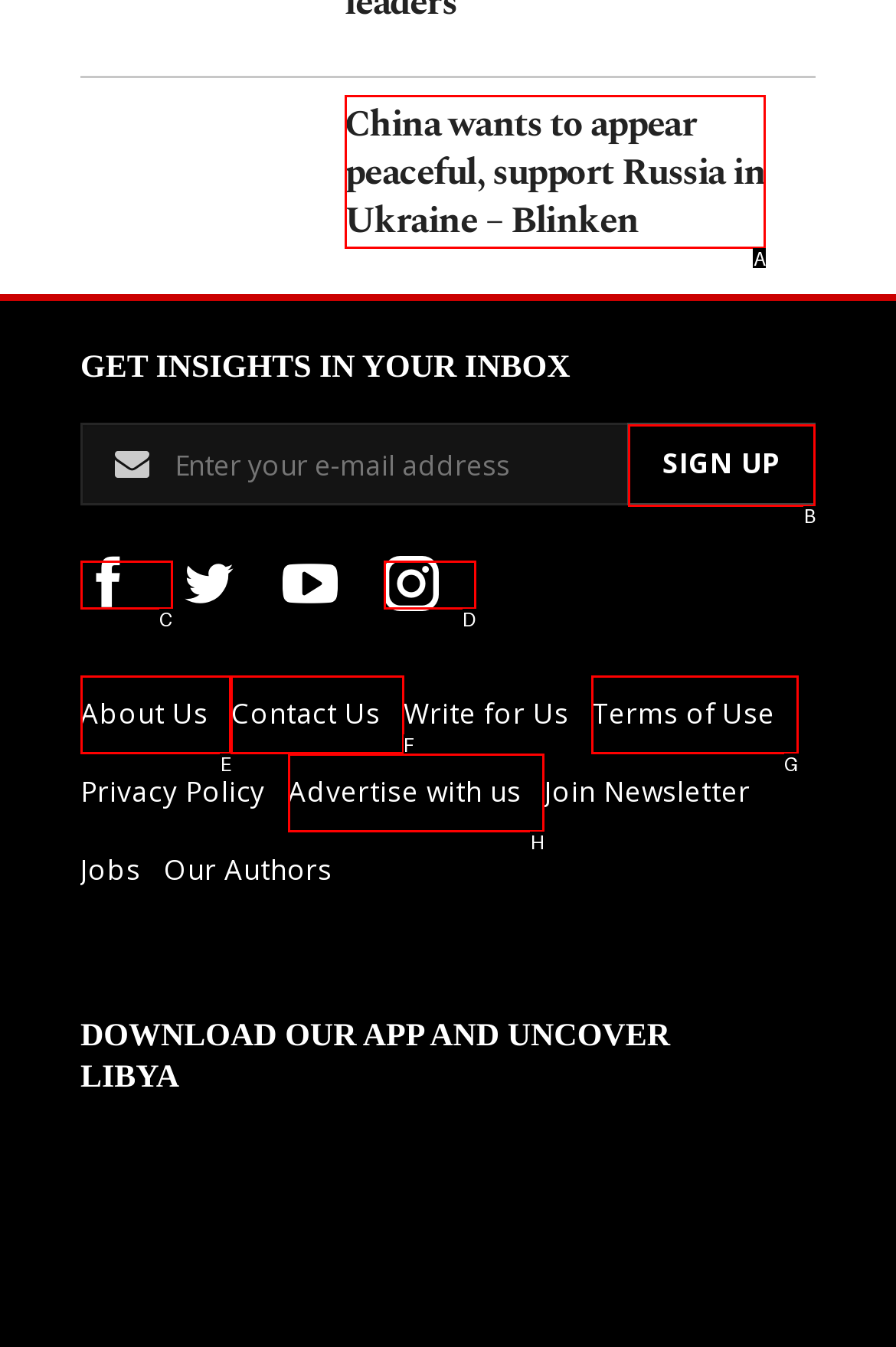Which option should be clicked to execute the following task: Sign up for newsletter? Respond with the letter of the selected option.

B